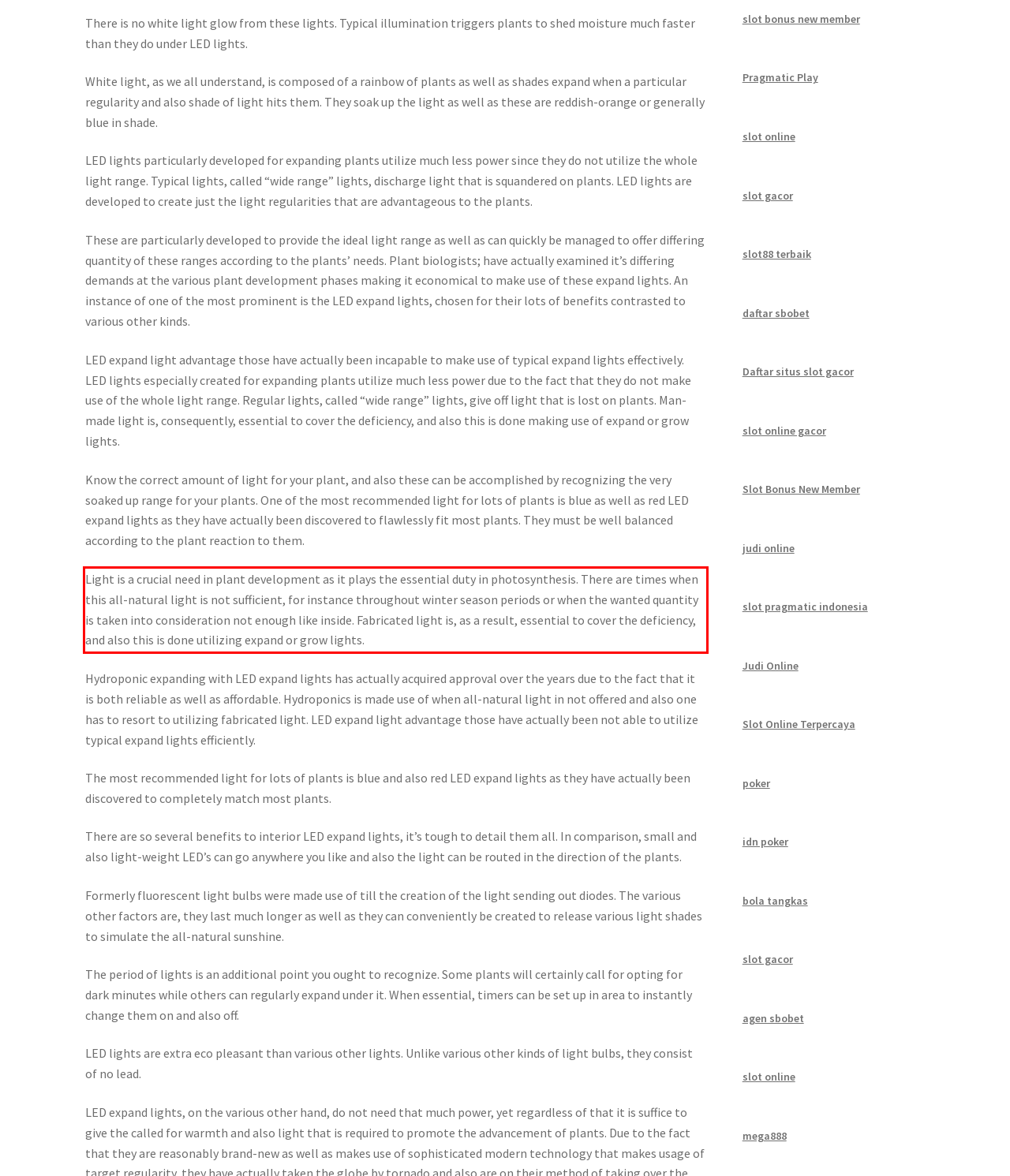Please extract the text content from the UI element enclosed by the red rectangle in the screenshot.

Light is a crucial need in plant development as it plays the essential duty in photosynthesis. There are times when this all-natural light is not sufficient, for instance throughout winter season periods or when the wanted quantity is taken into consideration not enough like inside. Fabricated light is, as a result, essential to cover the deficiency, and also this is done utilizing expand or grow lights.